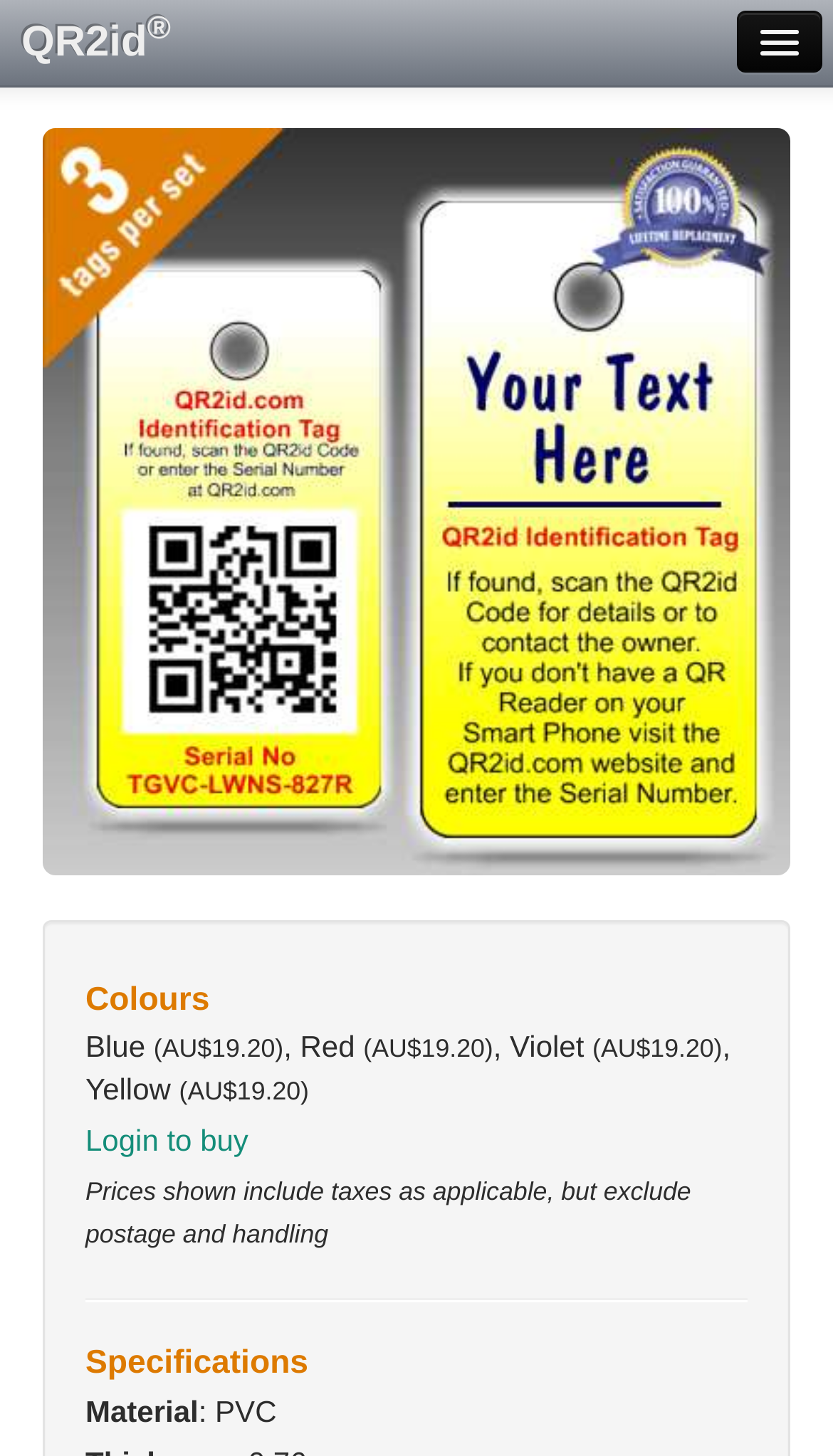Respond to the following question with a brief word or phrase:
What is included in the prices shown?

Taxes